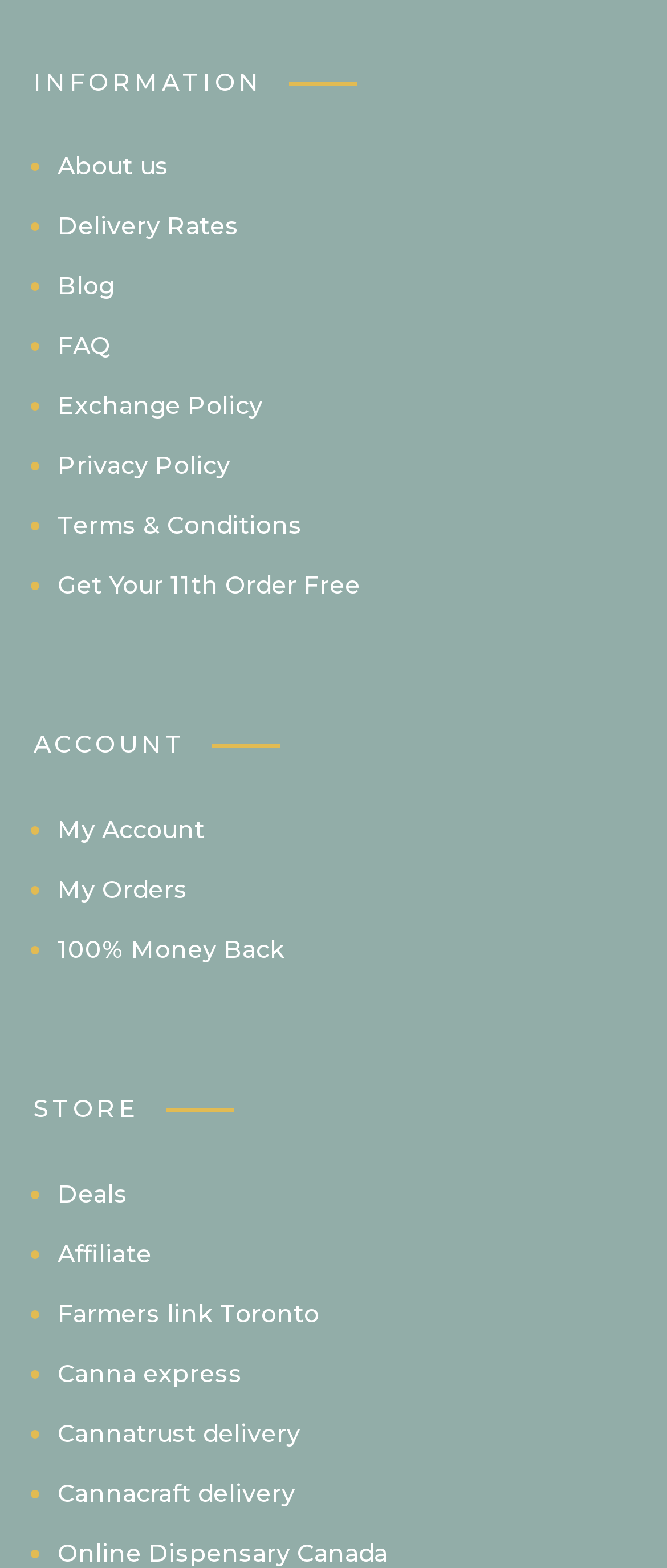How many list markers are on this webpage?
Look at the image and respond with a one-word or short phrase answer.

18